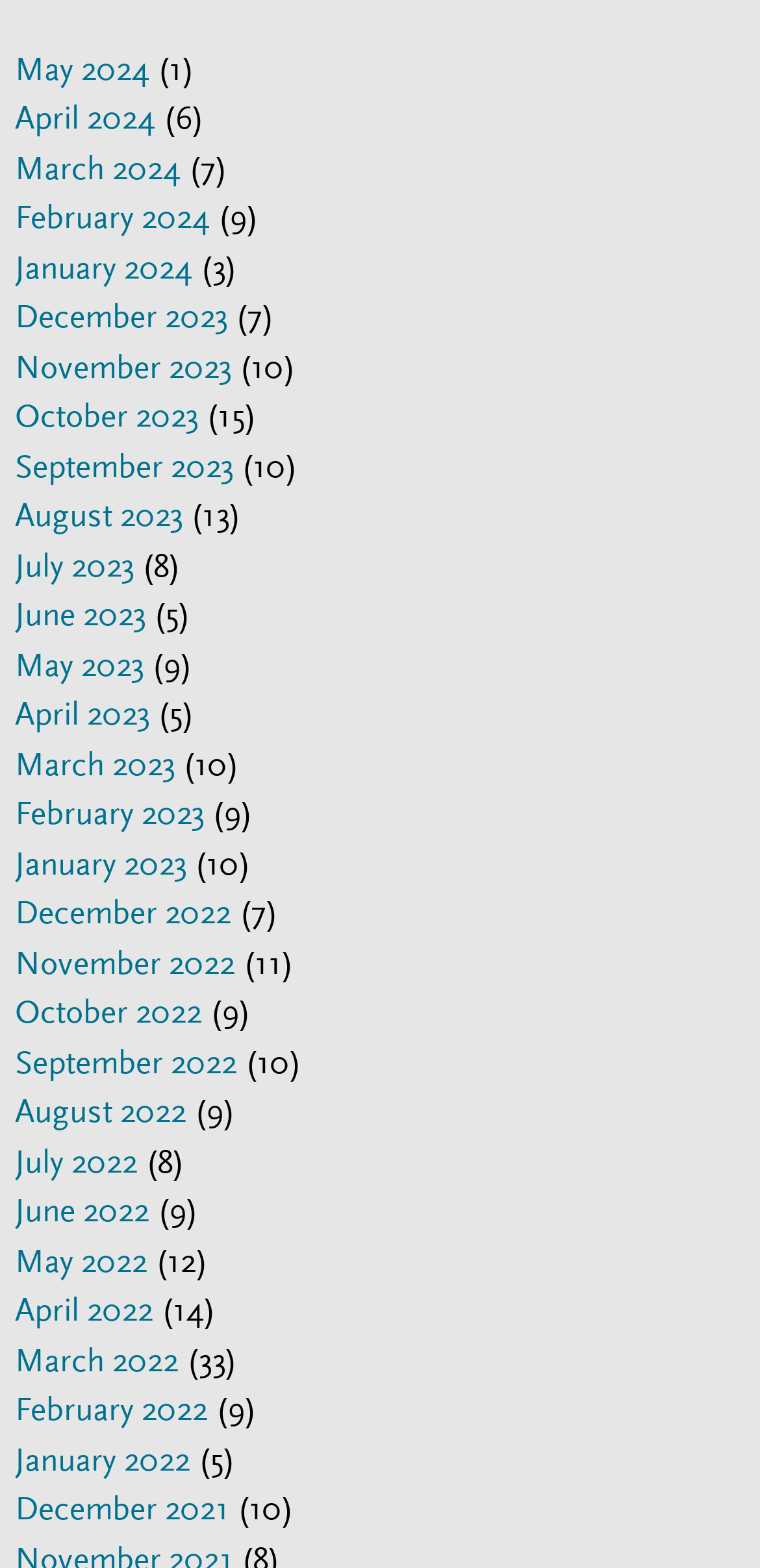Determine the bounding box for the UI element described here: "May 2023".

[0.02, 0.411, 0.189, 0.436]